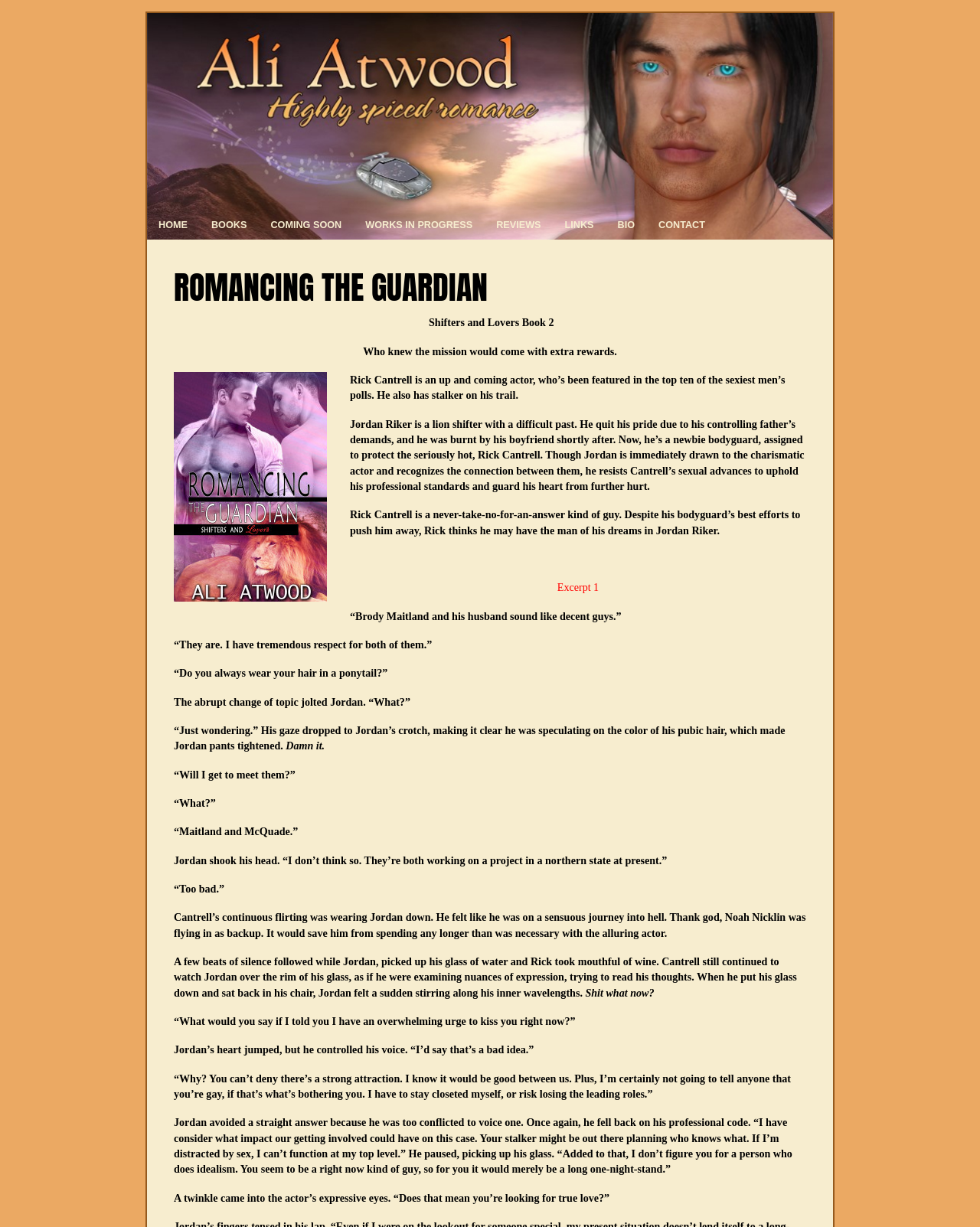What is Jordan Riker's profession?
Answer the question in a detailed and comprehensive manner.

Based on the StaticText element with the text 'Now, he’s a newbie bodyguard, assigned to protect the seriously hot, Rick Cantrell.', I concluded that Jordan Riker is a bodyguard.